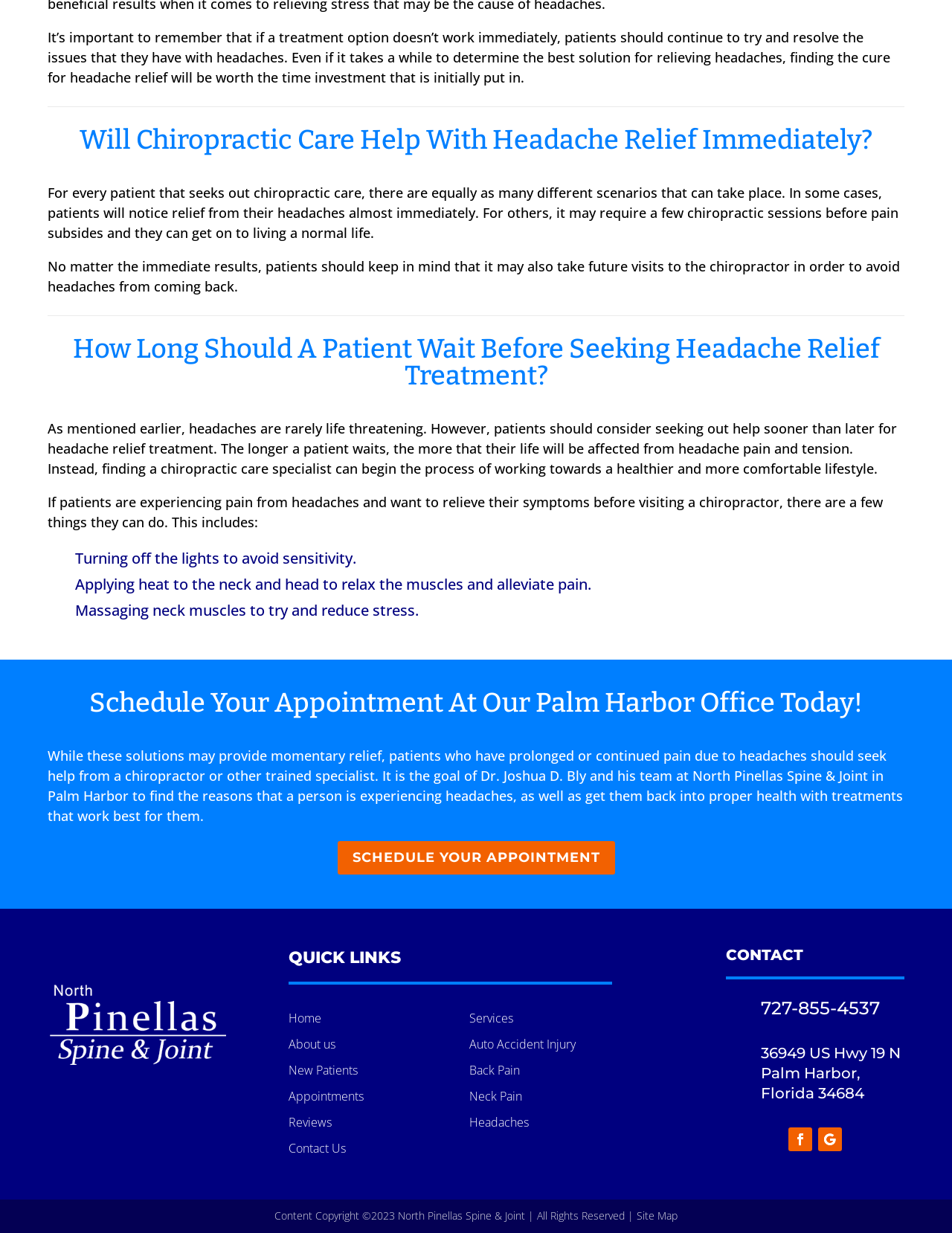Identify the coordinates of the bounding box for the element that must be clicked to accomplish the instruction: "Call the office".

[0.799, 0.811, 0.95, 0.831]